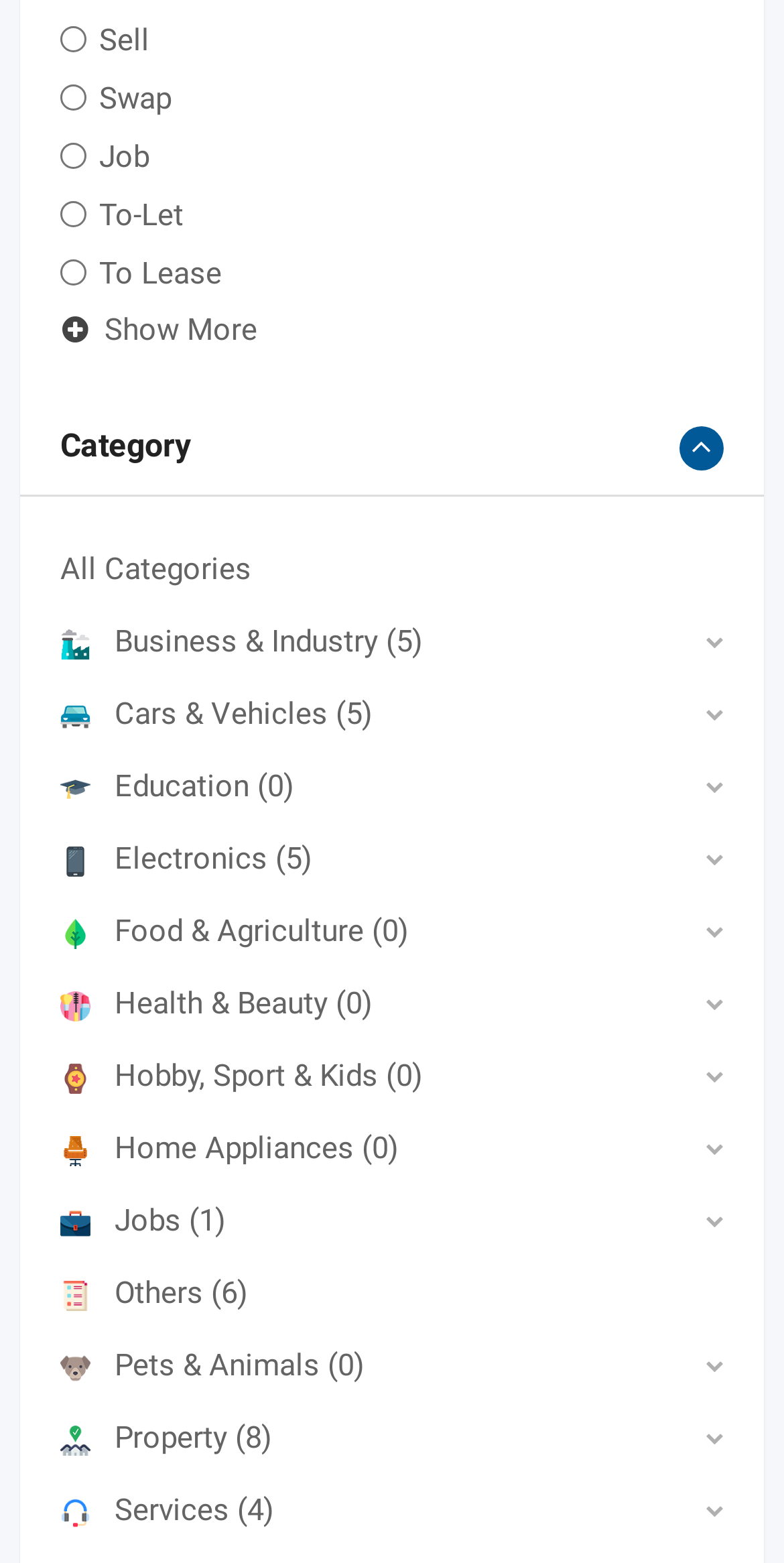Predict the bounding box of the UI element that fits this description: "name="s" placeholder="Search …" title="Search for:"".

None